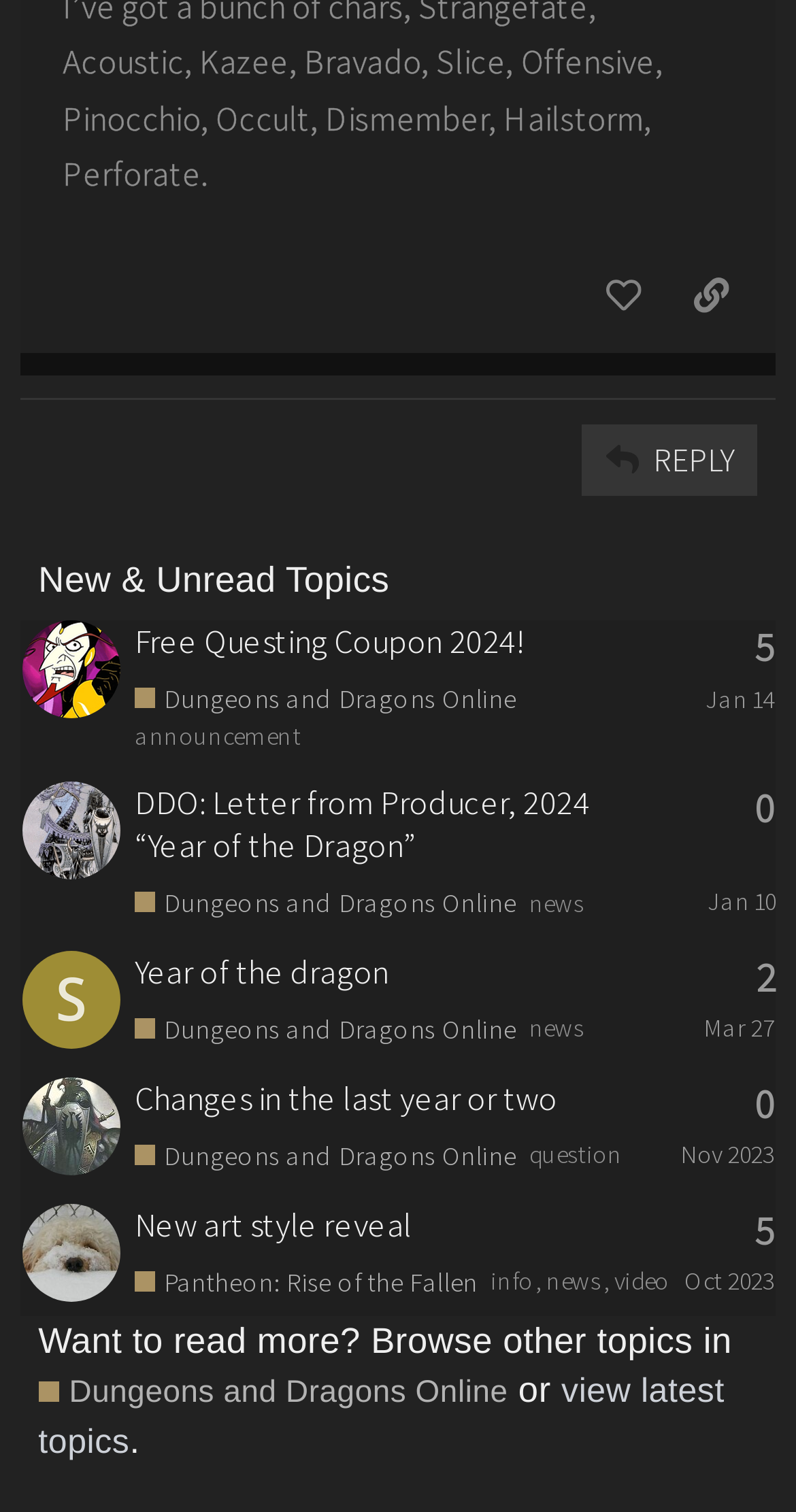Determine the bounding box coordinates of the region I should click to achieve the following instruction: "Check the latest topic". Ensure the bounding box coordinates are four float numbers between 0 and 1, i.e., [left, top, right, bottom].

[0.048, 0.907, 0.91, 0.966]